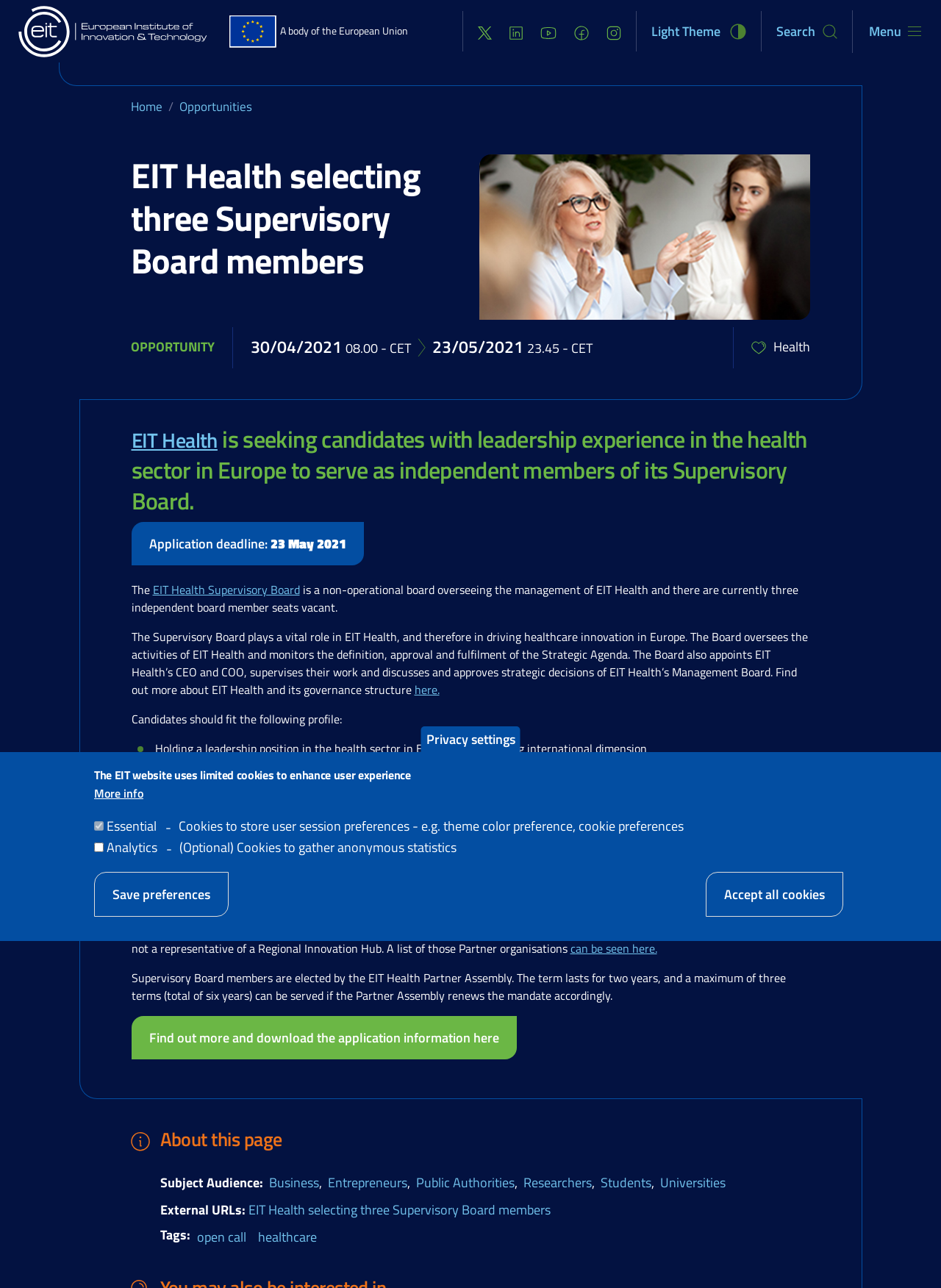Identify the bounding box coordinates of the area you need to click to perform the following instruction: "View Printer-Friendly Version".

None